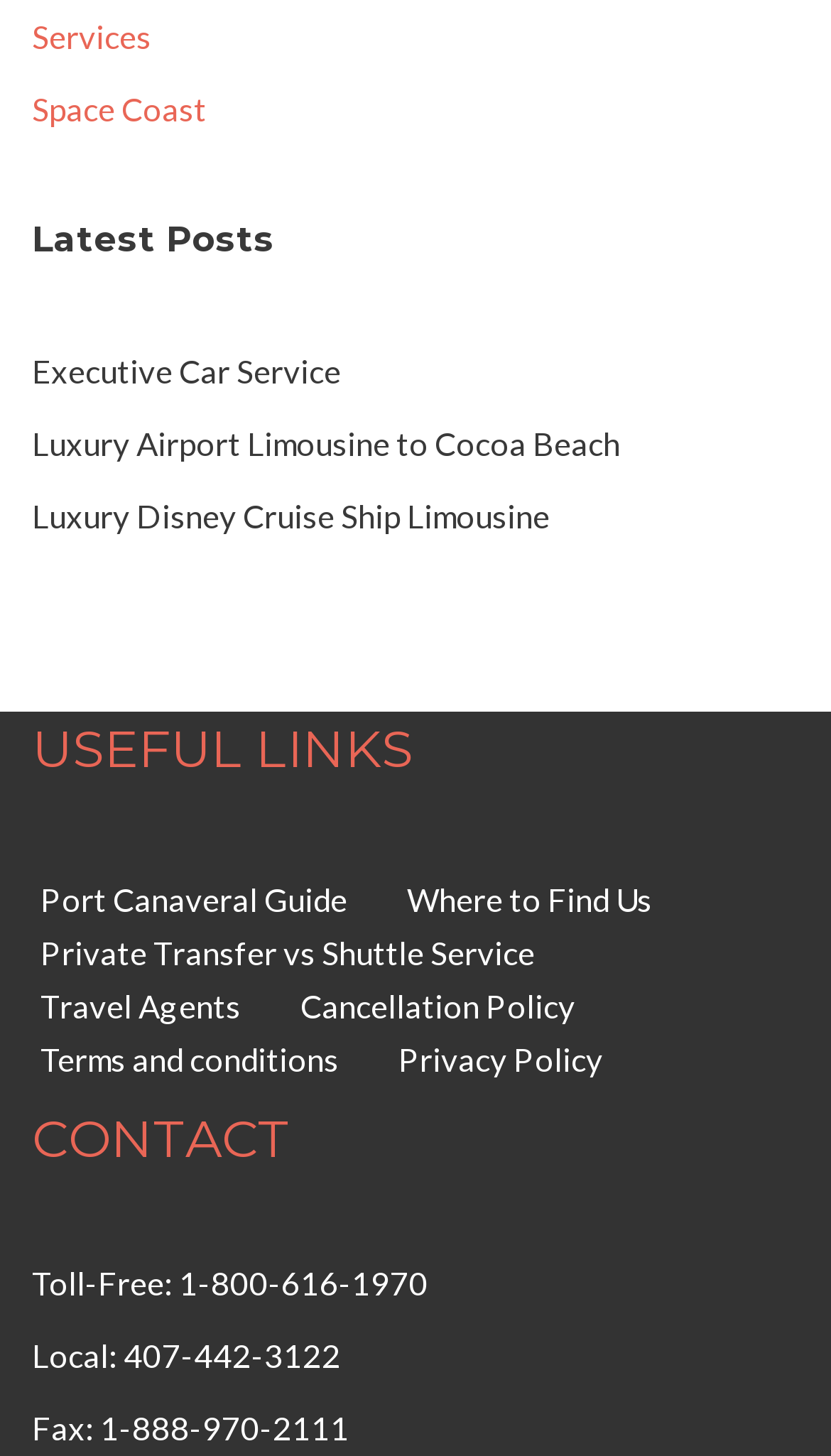How many useful links are provided?
Based on the image, answer the question in a detailed manner.

Under the 'USEFUL LINKS' heading, there are six links provided, namely 'Port Canaveral Guide', 'Where to Find Us', 'Private Transfer vs Shuttle Service', 'Travel Agents', 'Cancellation Policy', and 'Terms and conditions'.